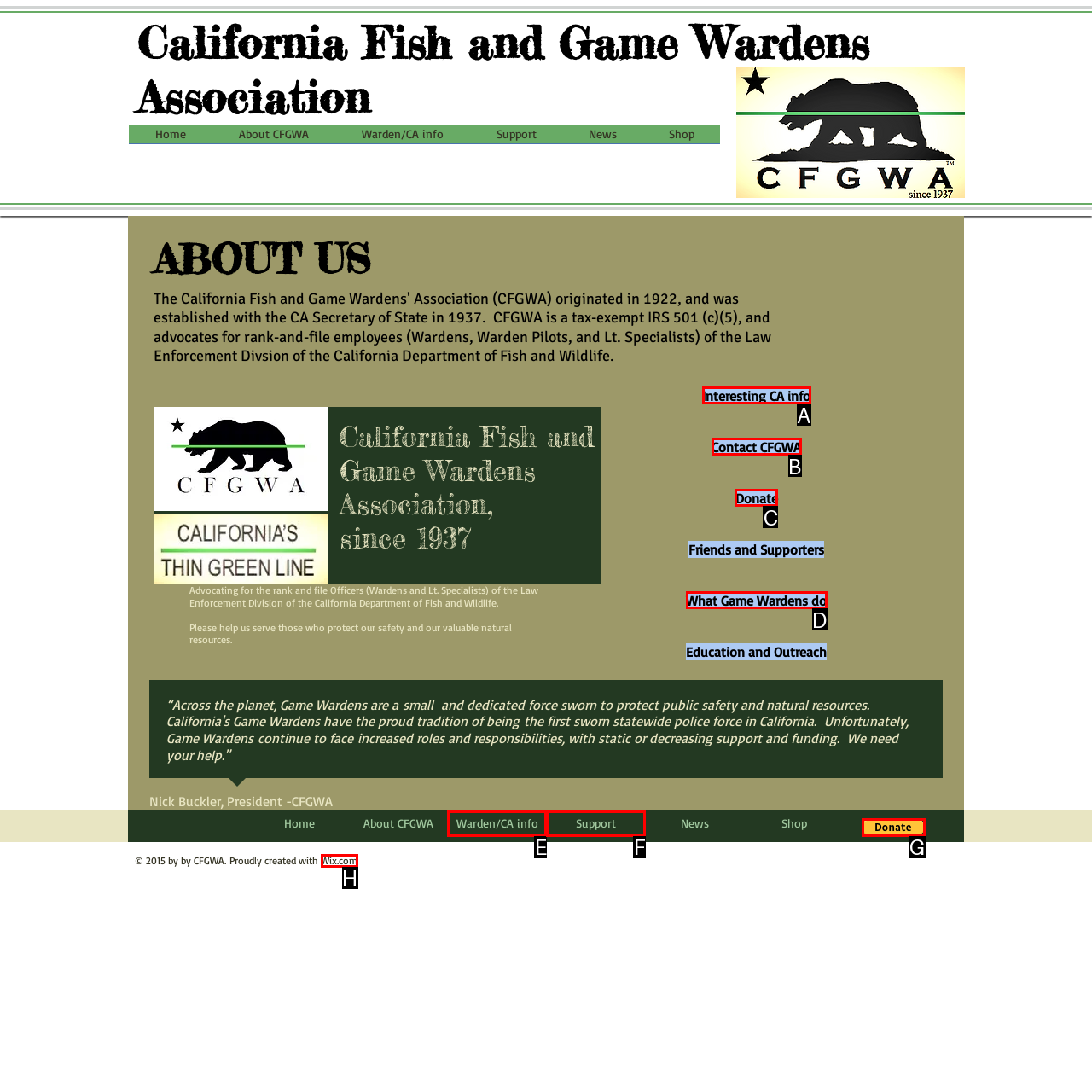Identify which HTML element matches the description: Support. Answer with the correct option's letter.

F